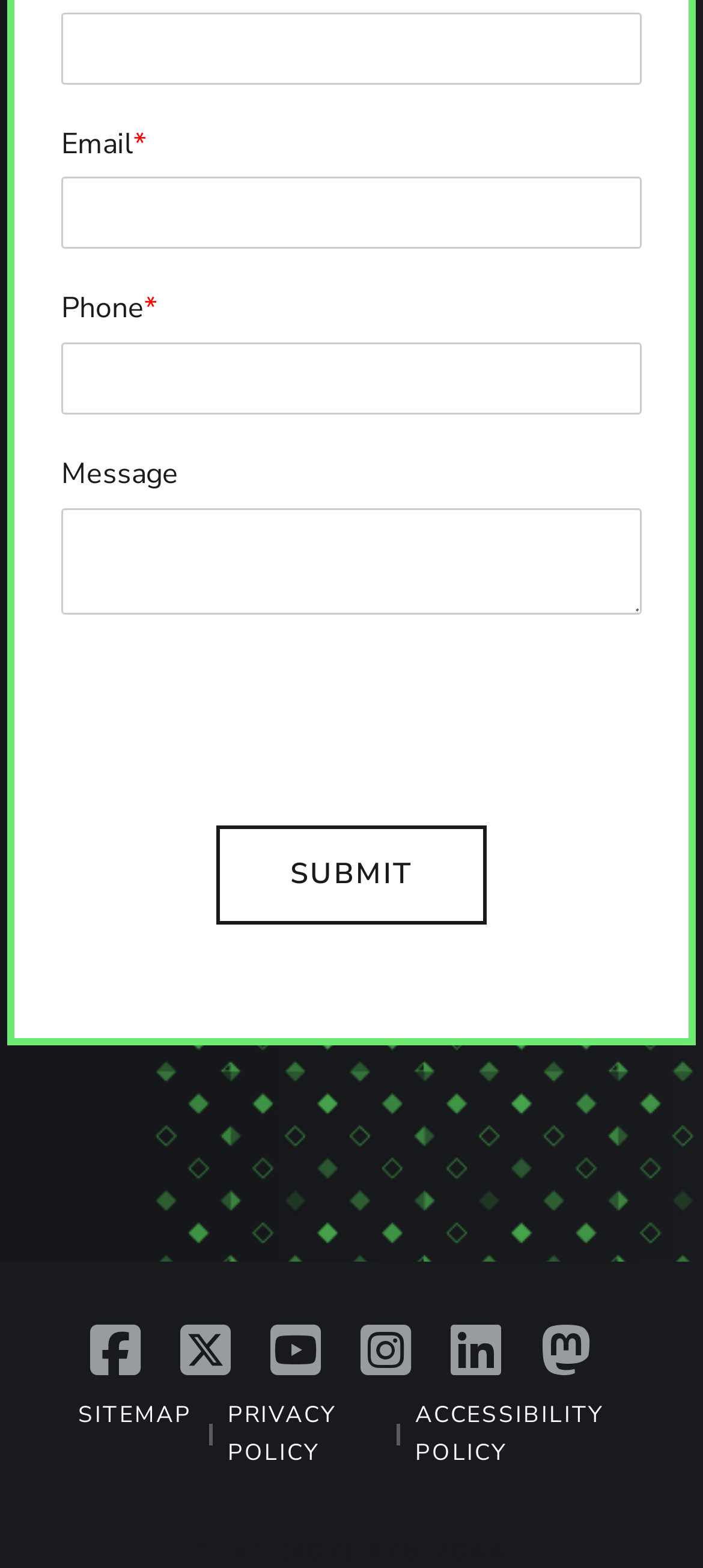What is the mandatory field?
Using the details from the image, give an elaborate explanation to answer the question.

The StaticText element '*' is adjacent to the 'Phone' label, indicating that the phone number is a required field.